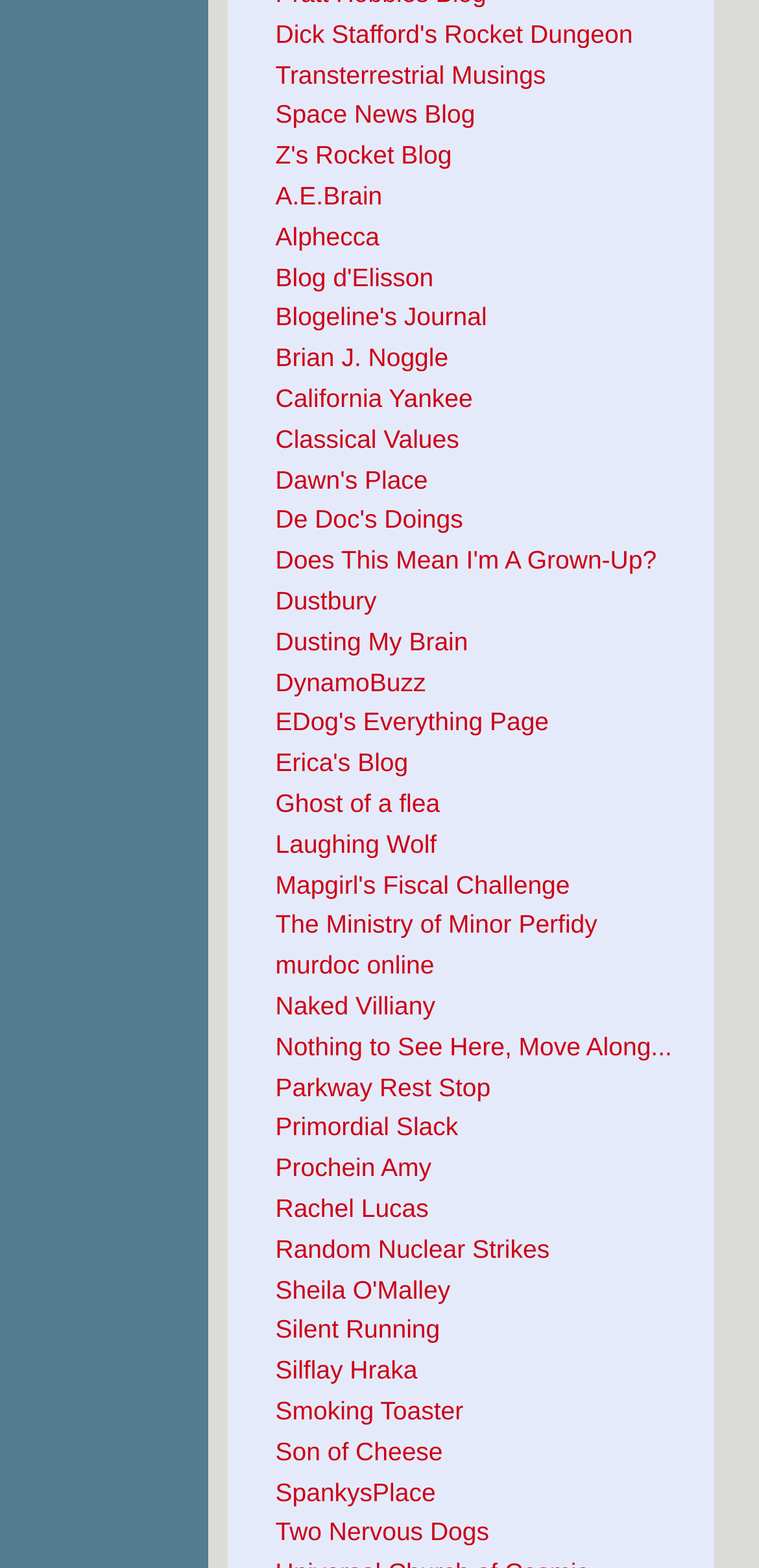Use a single word or phrase to answer the question:
How many links are on this webpage?

46